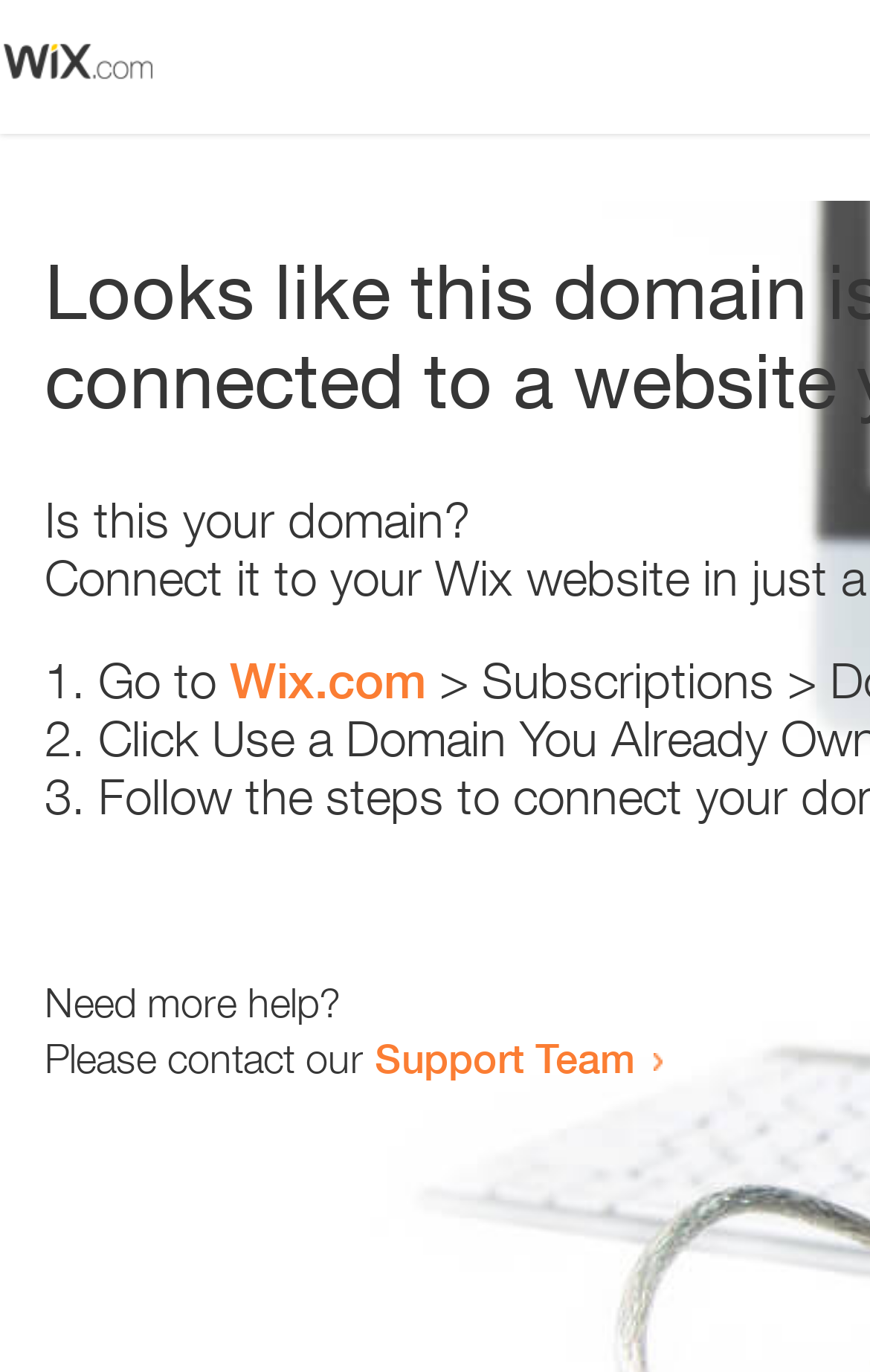Please determine the bounding box coordinates for the UI element described here. Use the format (top-left x, top-left y, bottom-right x, bottom-right y) with values bounded between 0 and 1: Support Team

[0.431, 0.753, 0.731, 0.789]